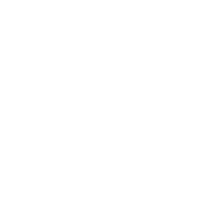How long does the testing process take?
Make sure to answer the question with a detailed and comprehensive explanation.

The testing process of the Urine Drug Abuse FKET Test Kit yields results in just 5 minutes, making it a convenient option for urine screening, as it is quick and efficient.